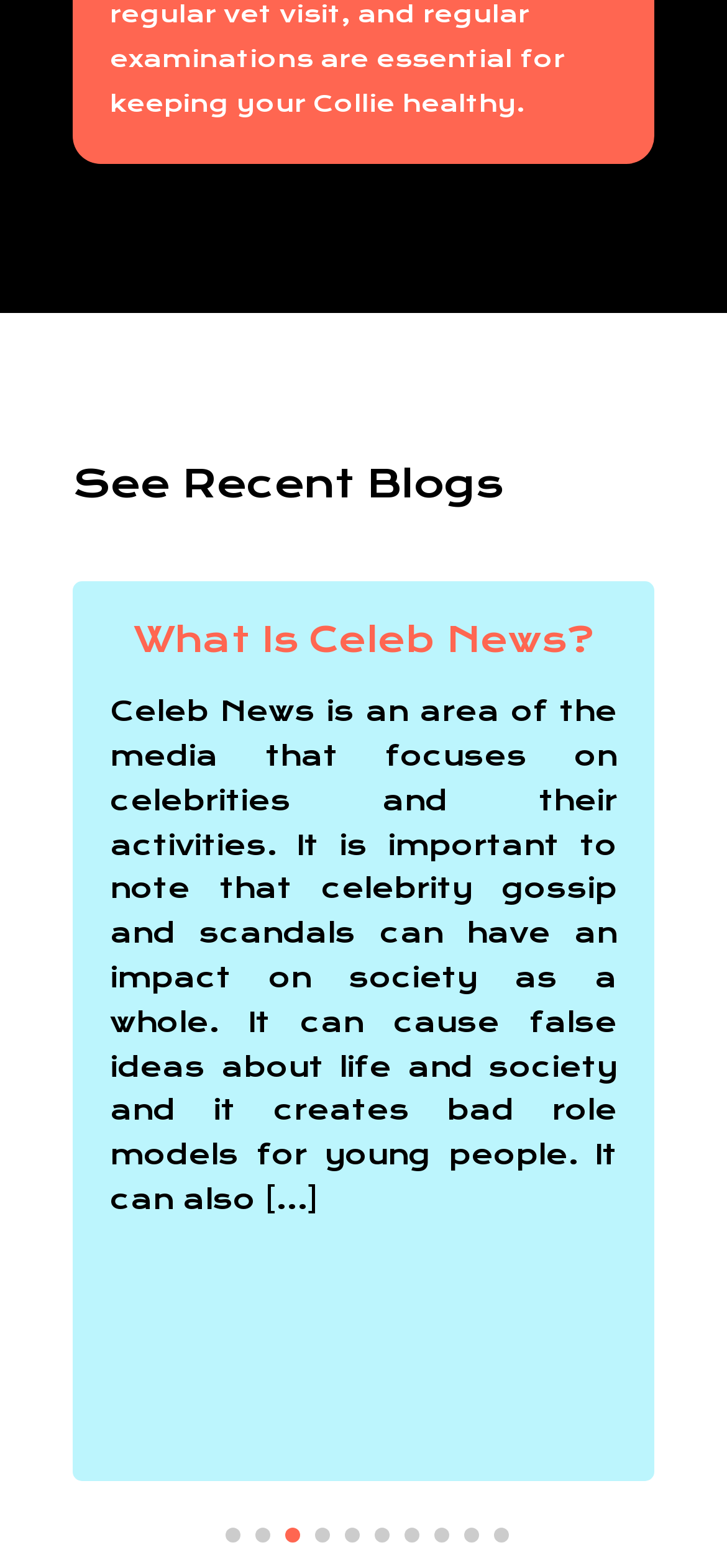Find the bounding box coordinates for the UI element whose description is: "aria-label="Go to slide 5"". The coordinates should be four float numbers between 0 and 1, in the format [left, top, right, bottom].

[0.474, 0.974, 0.495, 0.983]